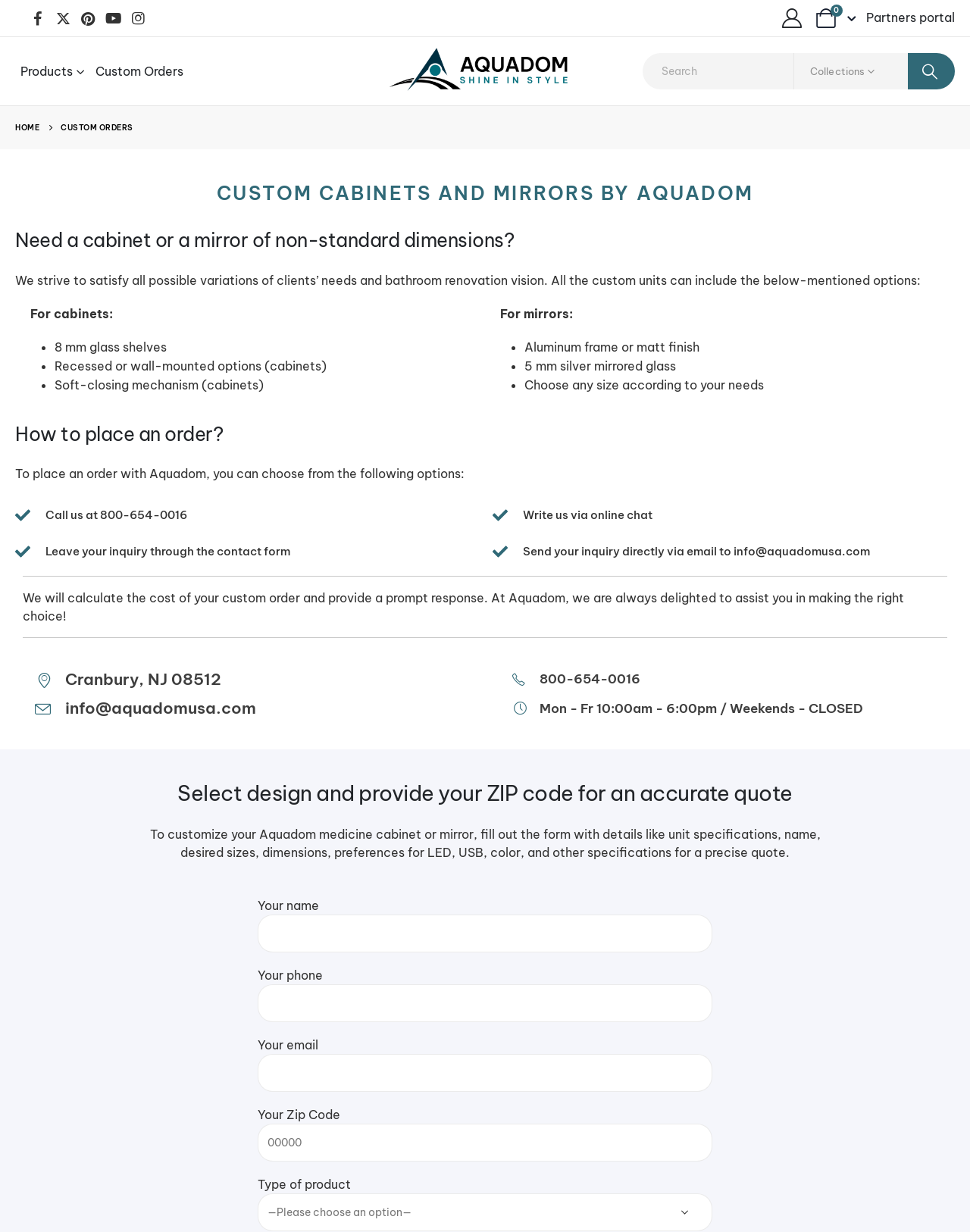Identify the bounding box coordinates for the element that needs to be clicked to fulfill this instruction: "Click on the Partners portal link". Provide the coordinates in the format of four float numbers between 0 and 1: [left, top, right, bottom].

[0.893, 0.008, 0.984, 0.02]